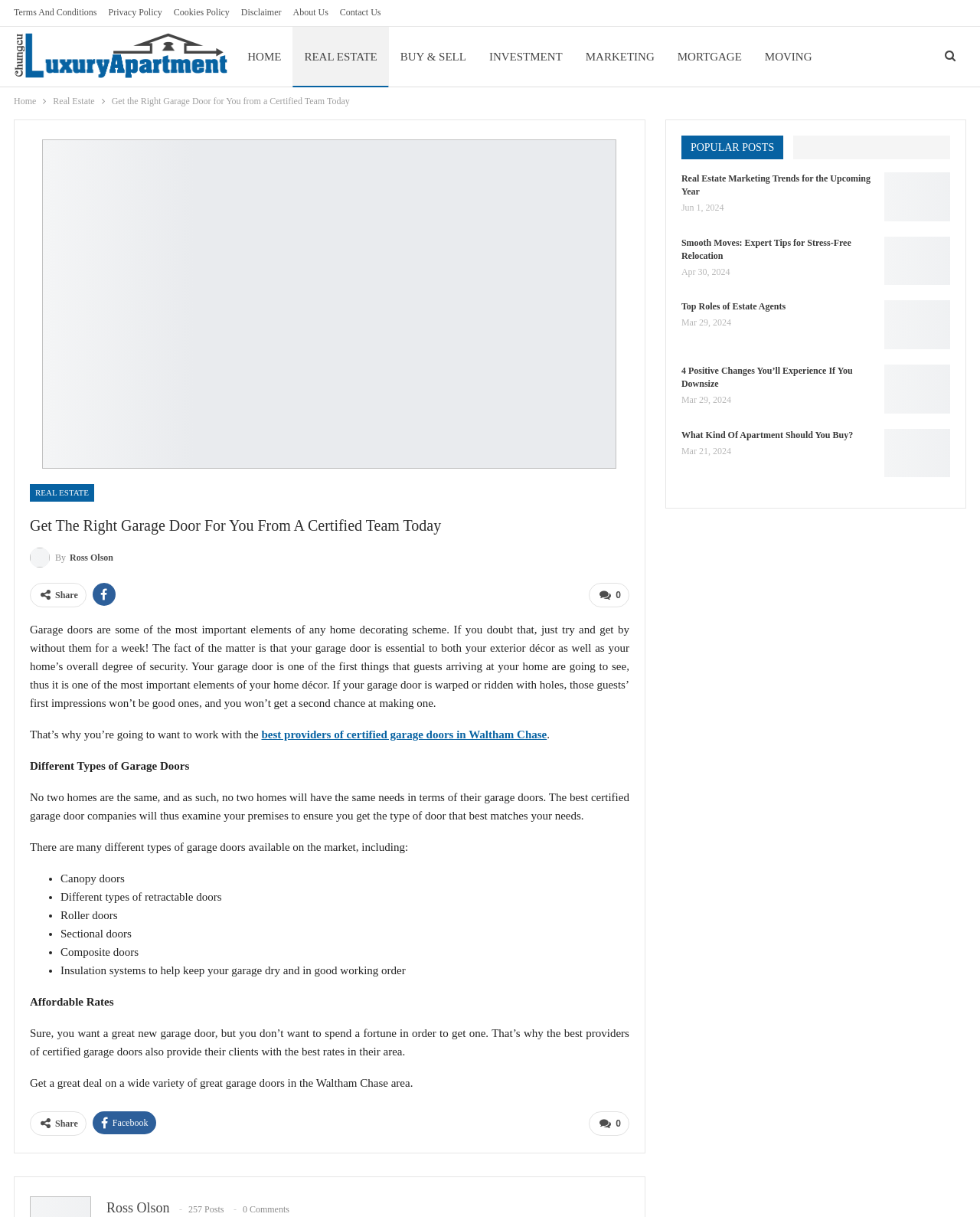What is the name of the author of the article?
Answer the question with a detailed explanation, including all necessary information.

The webpage mentions the name 'Ross Olson' as the author of the article, as indicated by the link 'By Ross Olson'.